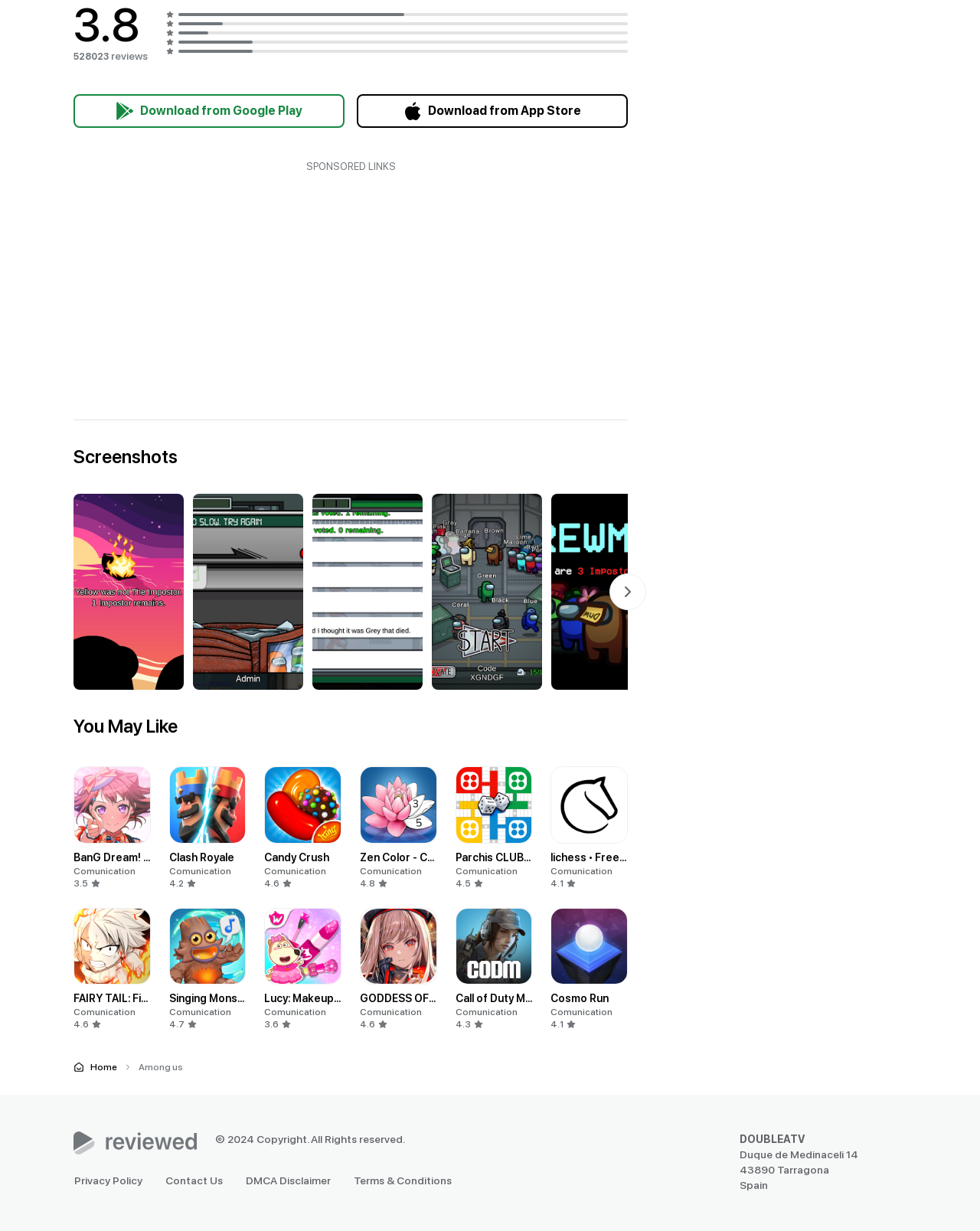Identify the bounding box coordinates for the element you need to click to achieve the following task: "Click the 'Home' link". Provide the bounding box coordinates as four float numbers between 0 and 1, in the form [left, top, right, bottom].

[0.075, 0.86, 0.12, 0.875]